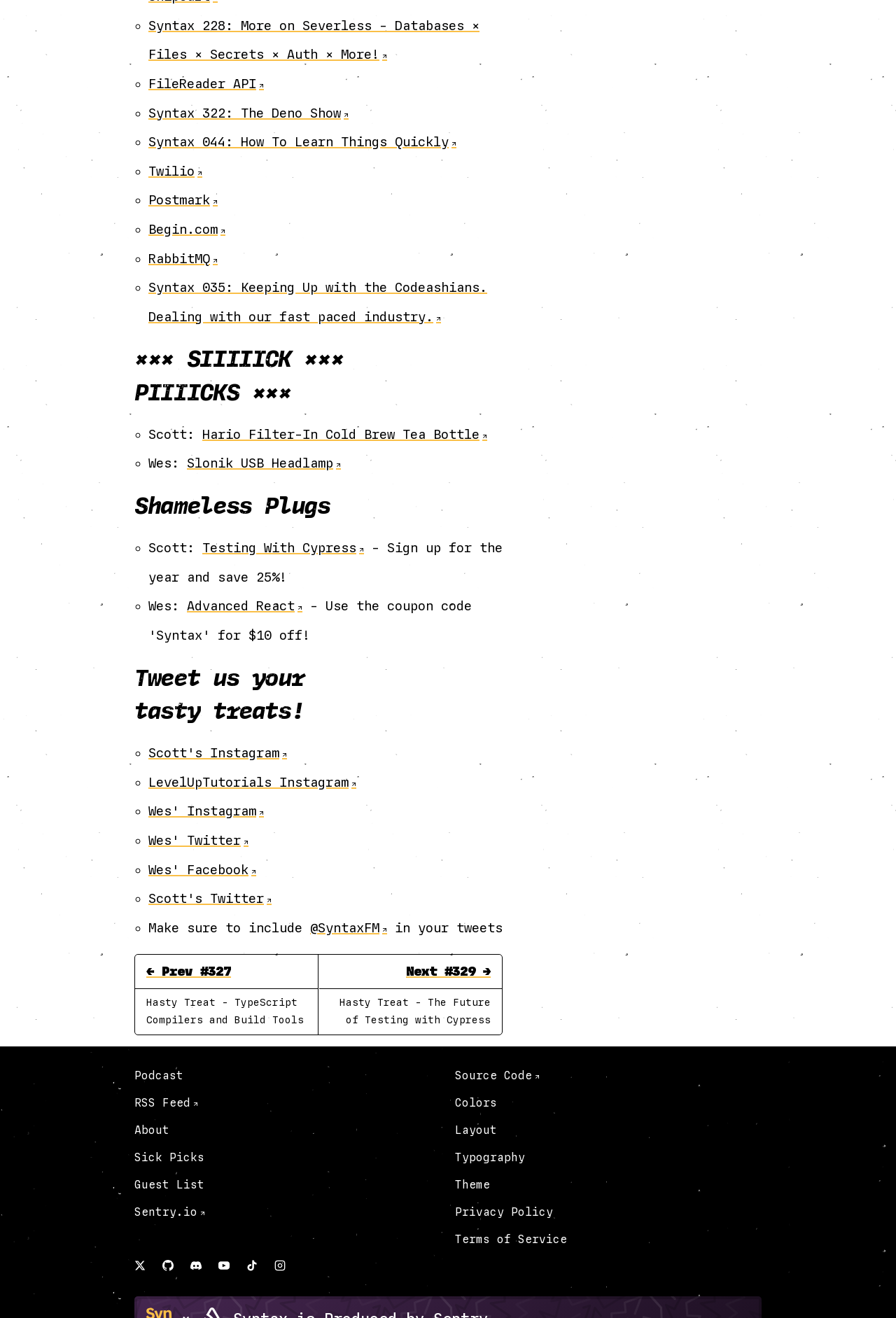Kindly determine the bounding box coordinates of the area that needs to be clicked to fulfill this instruction: "Click on Syntax 228: More on Serverless - Databases × Files × Secrets × Auth × More!".

[0.166, 0.014, 0.535, 0.047]